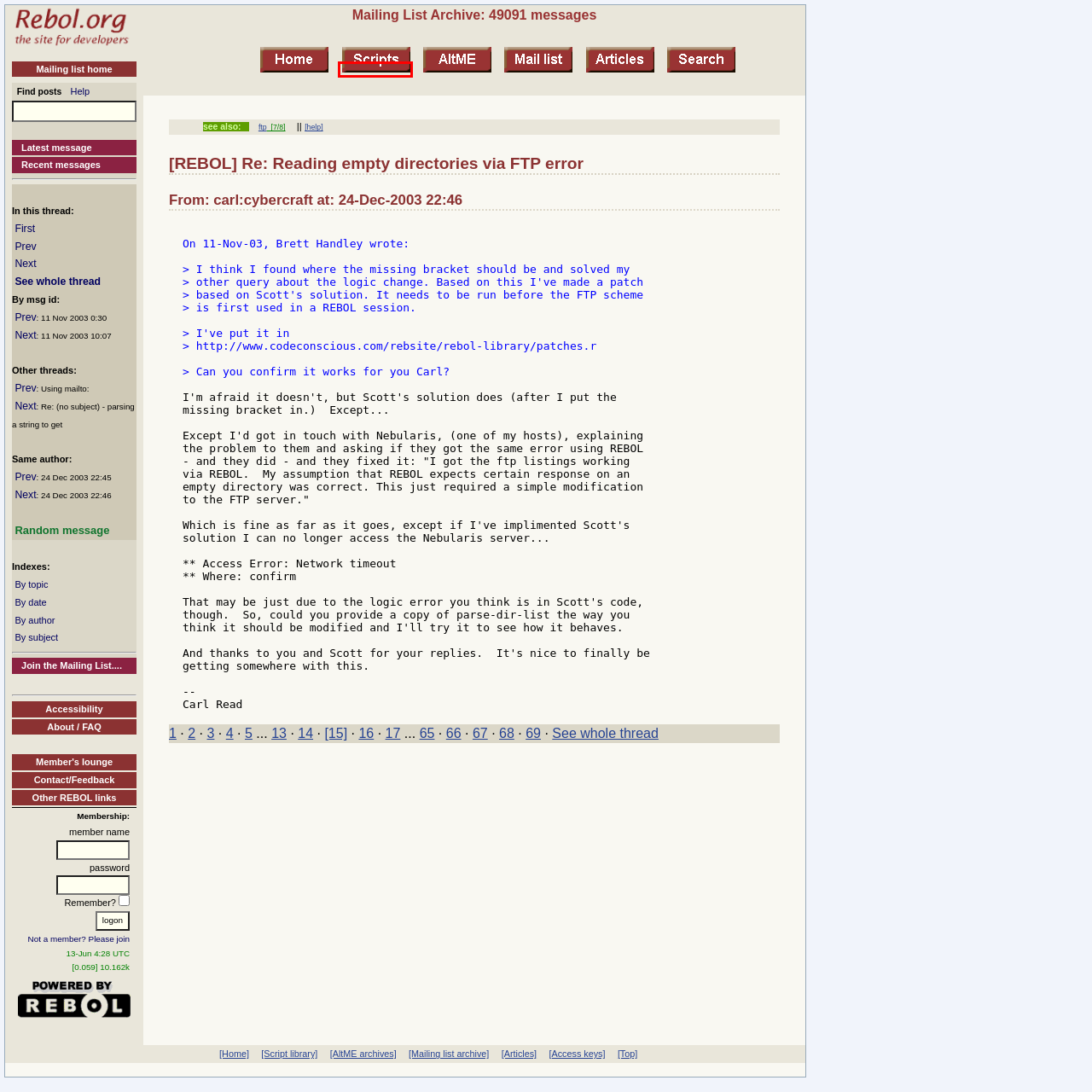You have a screenshot of a webpage with a red rectangle bounding box. Identify the best webpage description that corresponds to the new webpage after clicking the element within the red bounding box. Here are the candidates:
A. REBOL.org
B. REBOL Language
C. Mailing List Archive: Threads A
D. Mailing List Archive: Re: Shell productivity wish-list
E. Script Library
F. AltME groups
G. Mailing List Archive
H. REBOL.org: access

E